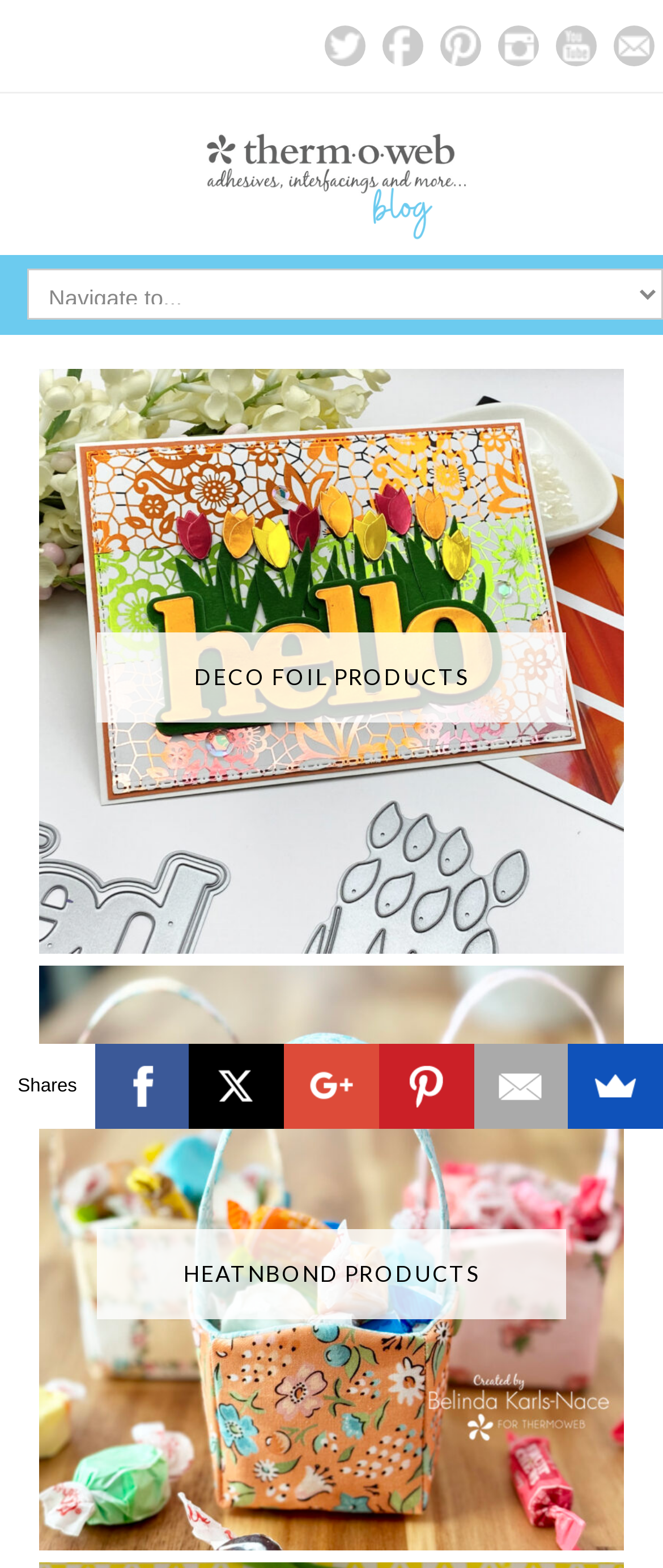Locate the bounding box coordinates of the area that needs to be clicked to fulfill the following instruction: "Email us". The coordinates should be in the format of four float numbers between 0 and 1, namely [left, top, right, bottom].

[0.926, 0.016, 0.987, 0.042]